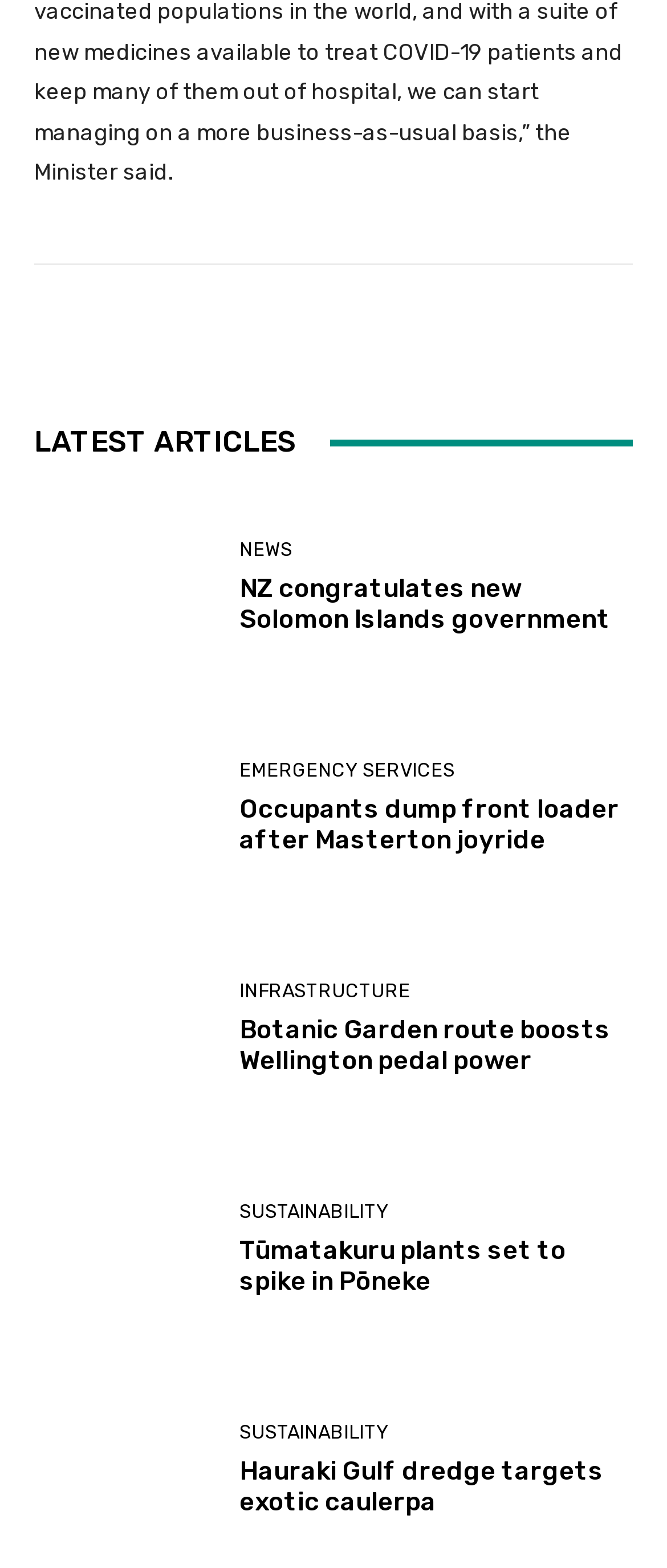Identify the bounding box coordinates for the element that needs to be clicked to fulfill this instruction: "View archives". Provide the coordinates in the format of four float numbers between 0 and 1: [left, top, right, bottom].

None